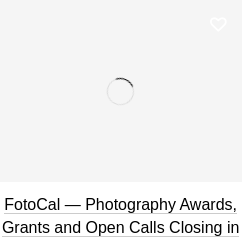What is the overall aesthetic of the design?
Please provide a single word or phrase based on the screenshot.

Modern and inviting